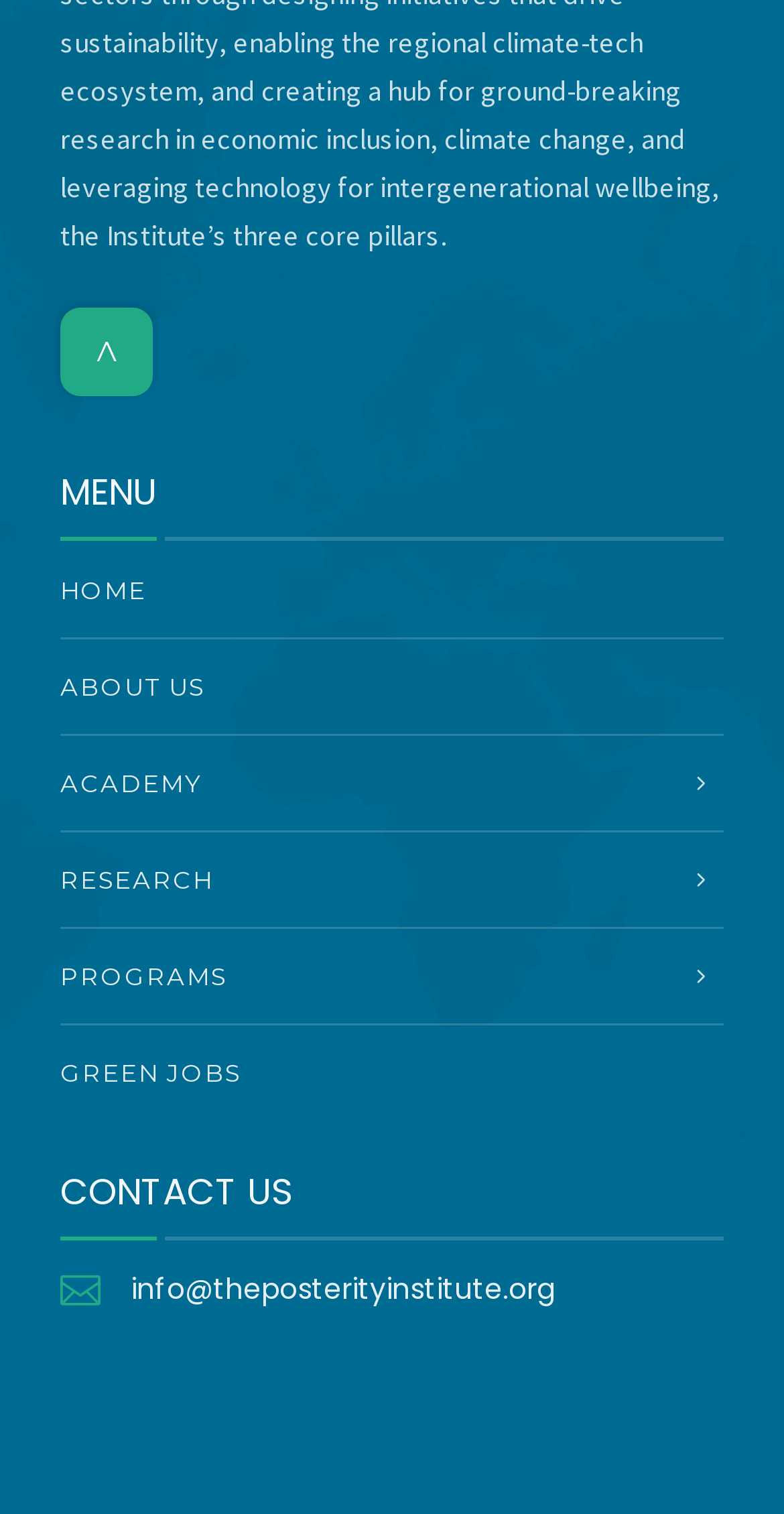Please provide a brief answer to the question using only one word or phrase: 
Is there a section for 'CONTACT US'?

Yes